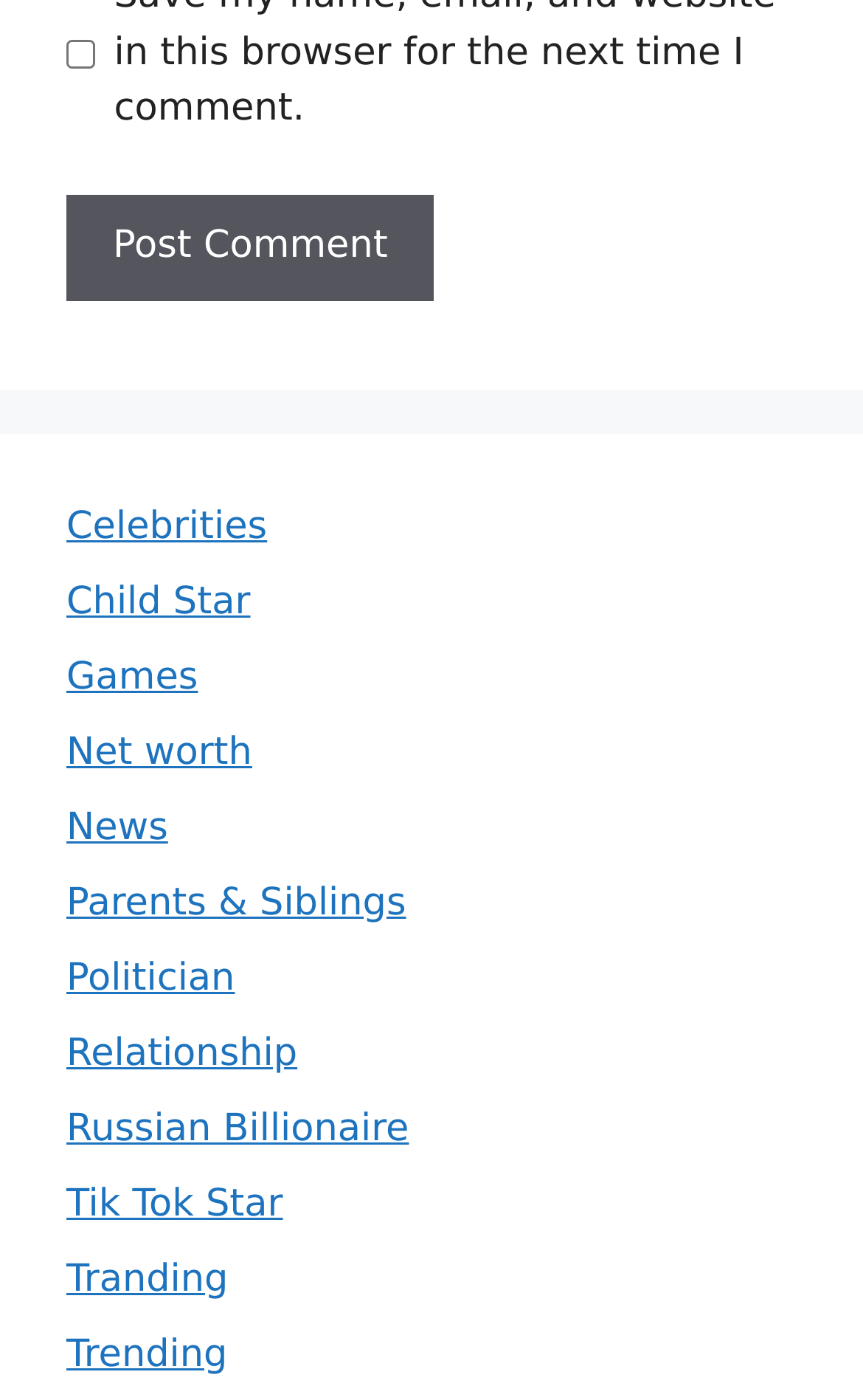Identify the bounding box coordinates for the element you need to click to achieve the following task: "Visit the Celebrities page". Provide the bounding box coordinates as four float numbers between 0 and 1, in the form [left, top, right, bottom].

[0.077, 0.36, 0.31, 0.392]